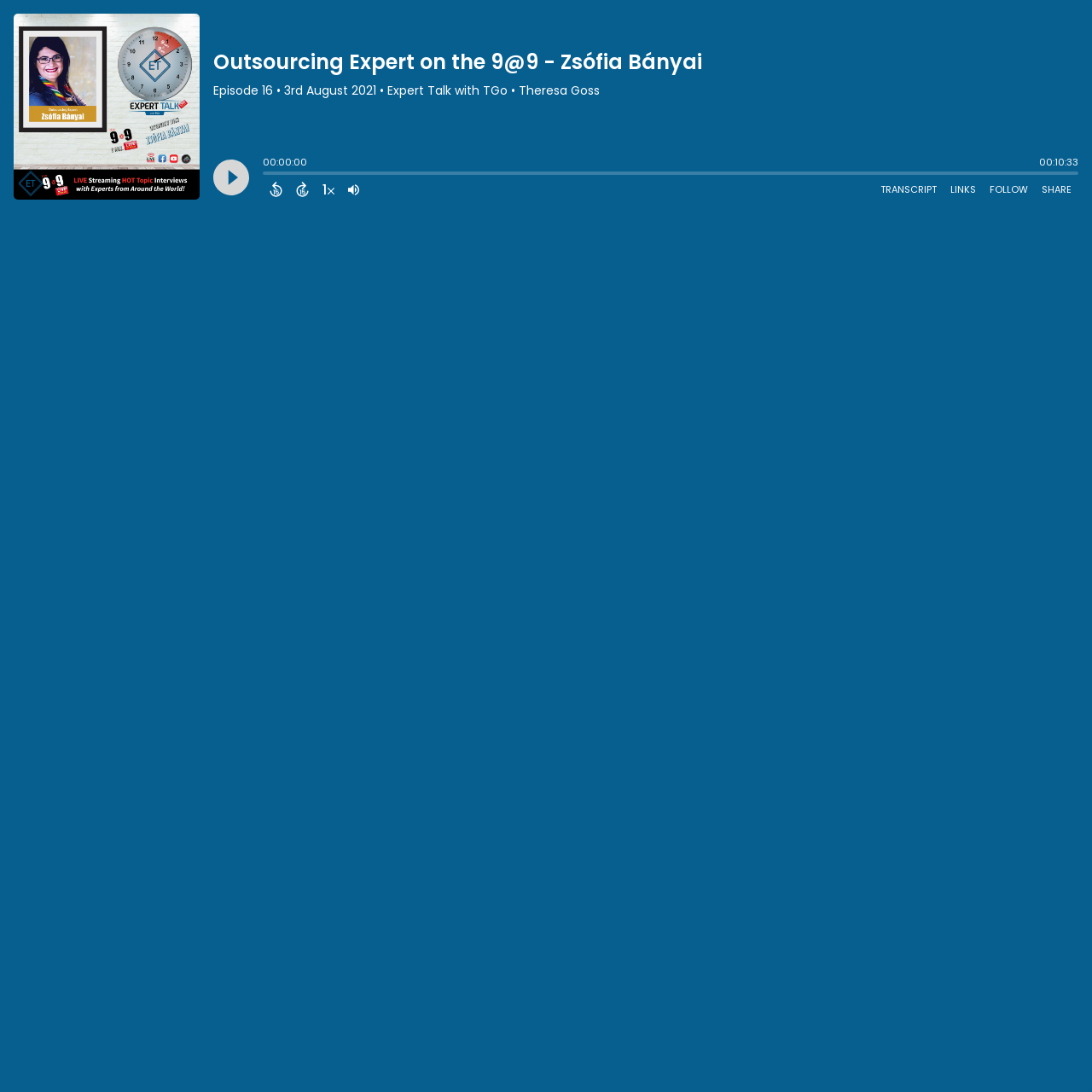Show me the bounding box coordinates of the clickable region to achieve the task as per the instruction: "Back 15 seconds".

[0.241, 0.164, 0.265, 0.183]